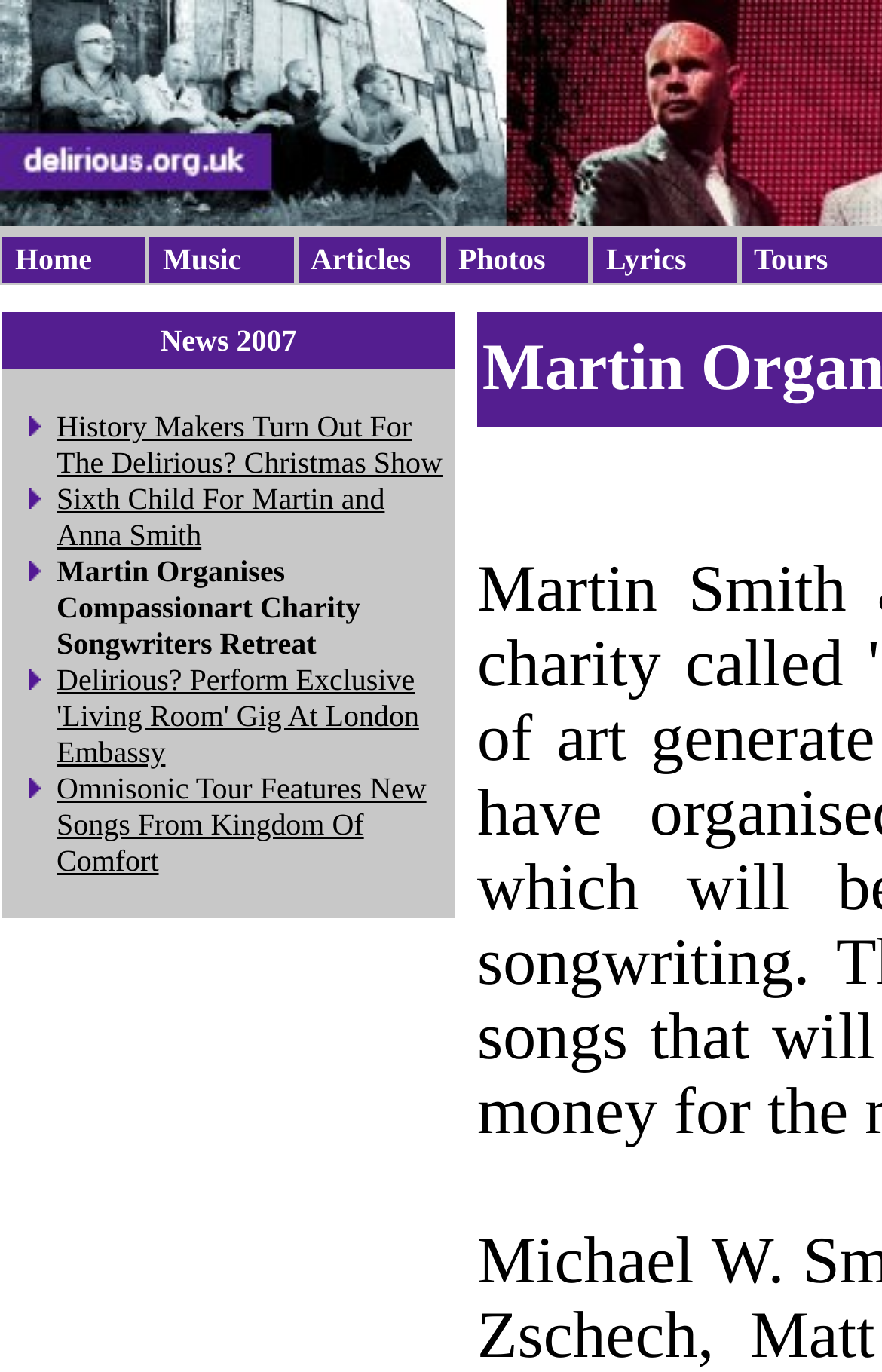Answer the following in one word or a short phrase: 
What is the name of the charity event organized by Martin?

Compassionart Charity Songwriters Retreat